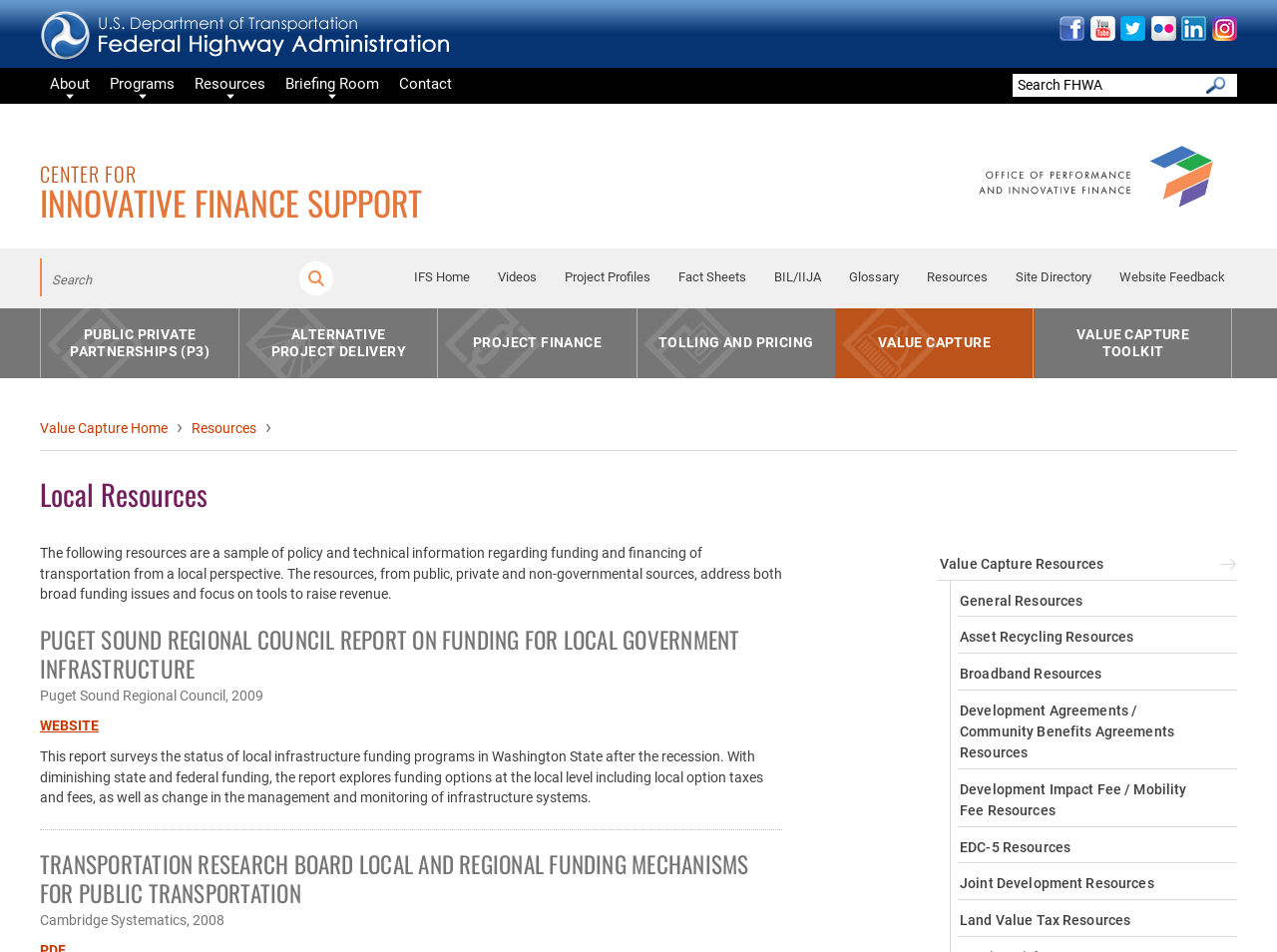What is the topic of the 'Local Resources' section?
Answer the question using a single word or phrase, according to the image.

Funding and financing of transportation